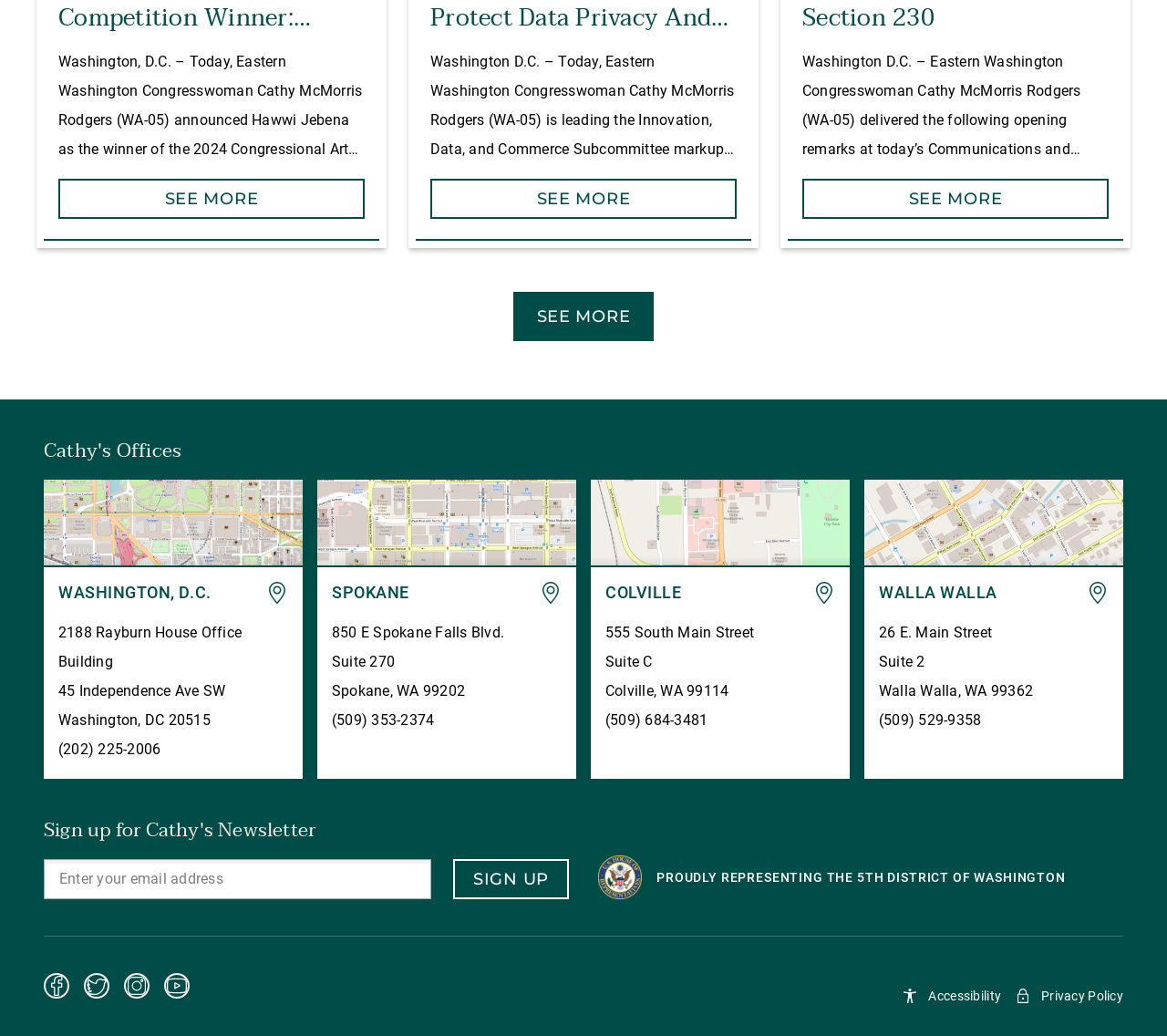Please identify the bounding box coordinates of the element's region that I should click in order to complete the following instruction: "Enter your email address to sign up for Cathy's Newsletter". The bounding box coordinates consist of four float numbers between 0 and 1, i.e., [left, top, right, bottom].

[0.051, 0.835, 0.356, 0.863]